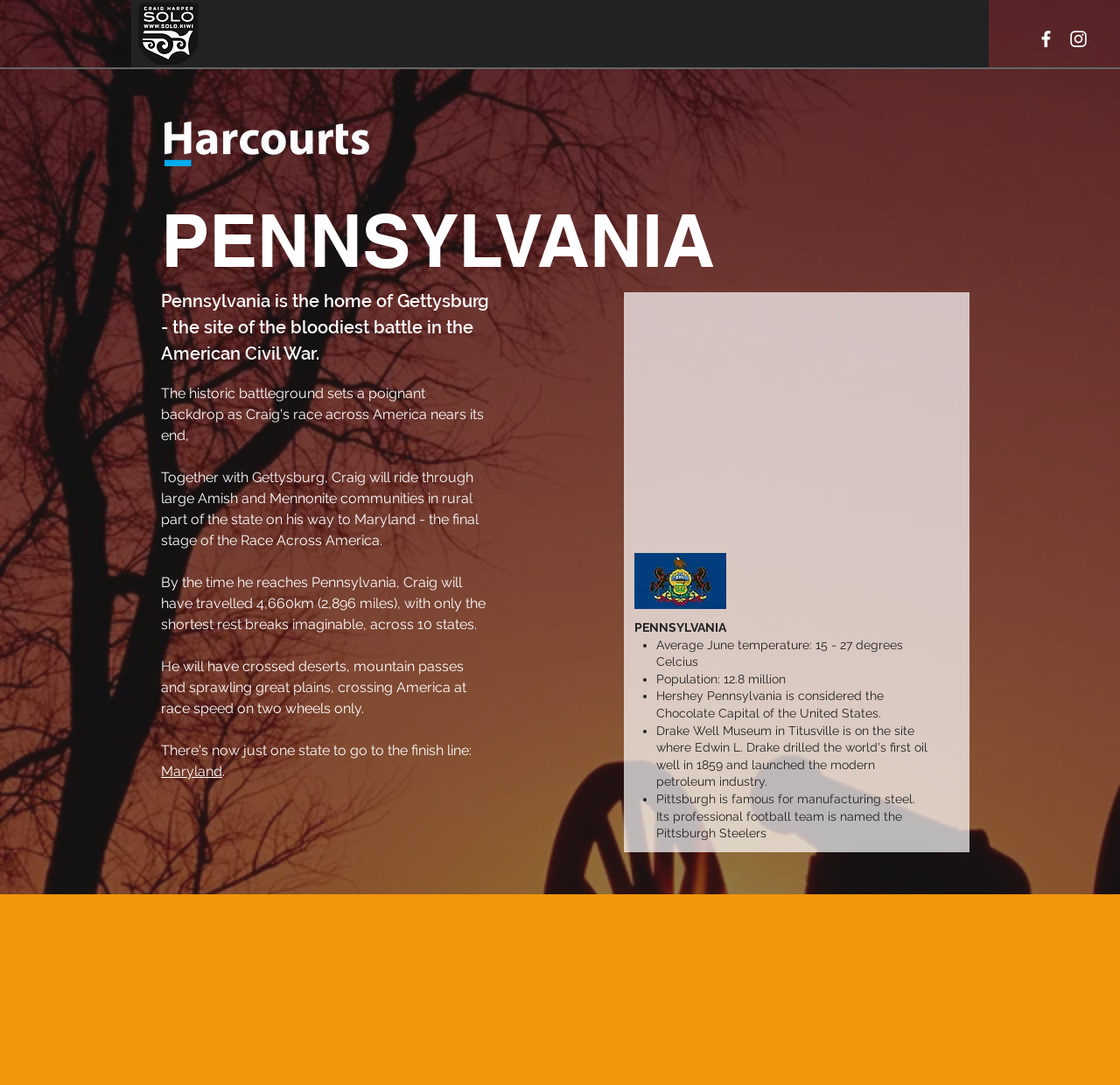What is the current state in the Race Across America?
Please provide a comprehensive answer to the question based on the webpage screenshot.

The webpage describes Craig Harper's journey in the Race Across America, and the current state is Pennsylvania, which is mentioned in the heading and static text elements.